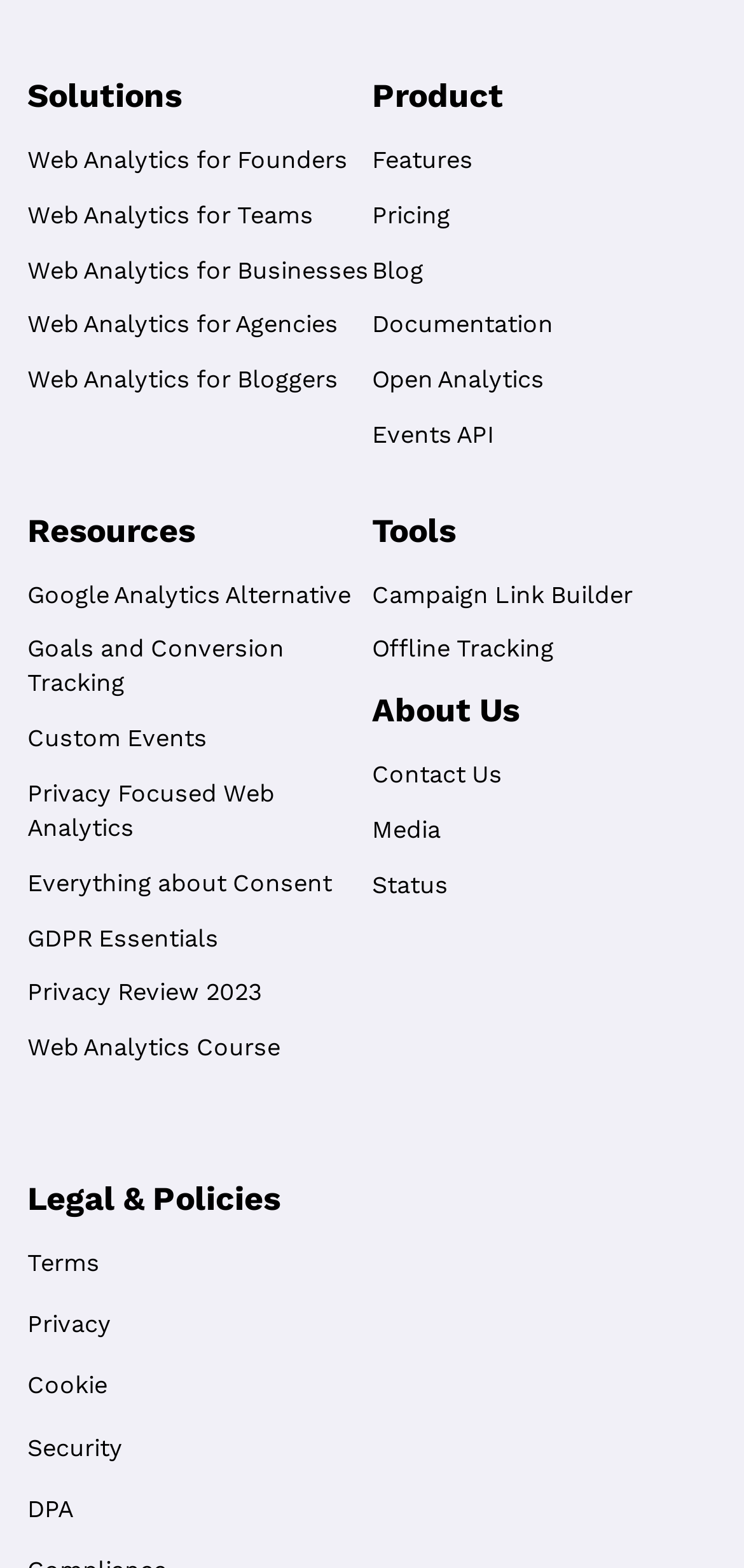Please identify the bounding box coordinates of the region to click in order to complete the given instruction: "View Features". The coordinates should be four float numbers between 0 and 1, i.e., [left, top, right, bottom].

[0.5, 0.092, 0.636, 0.111]